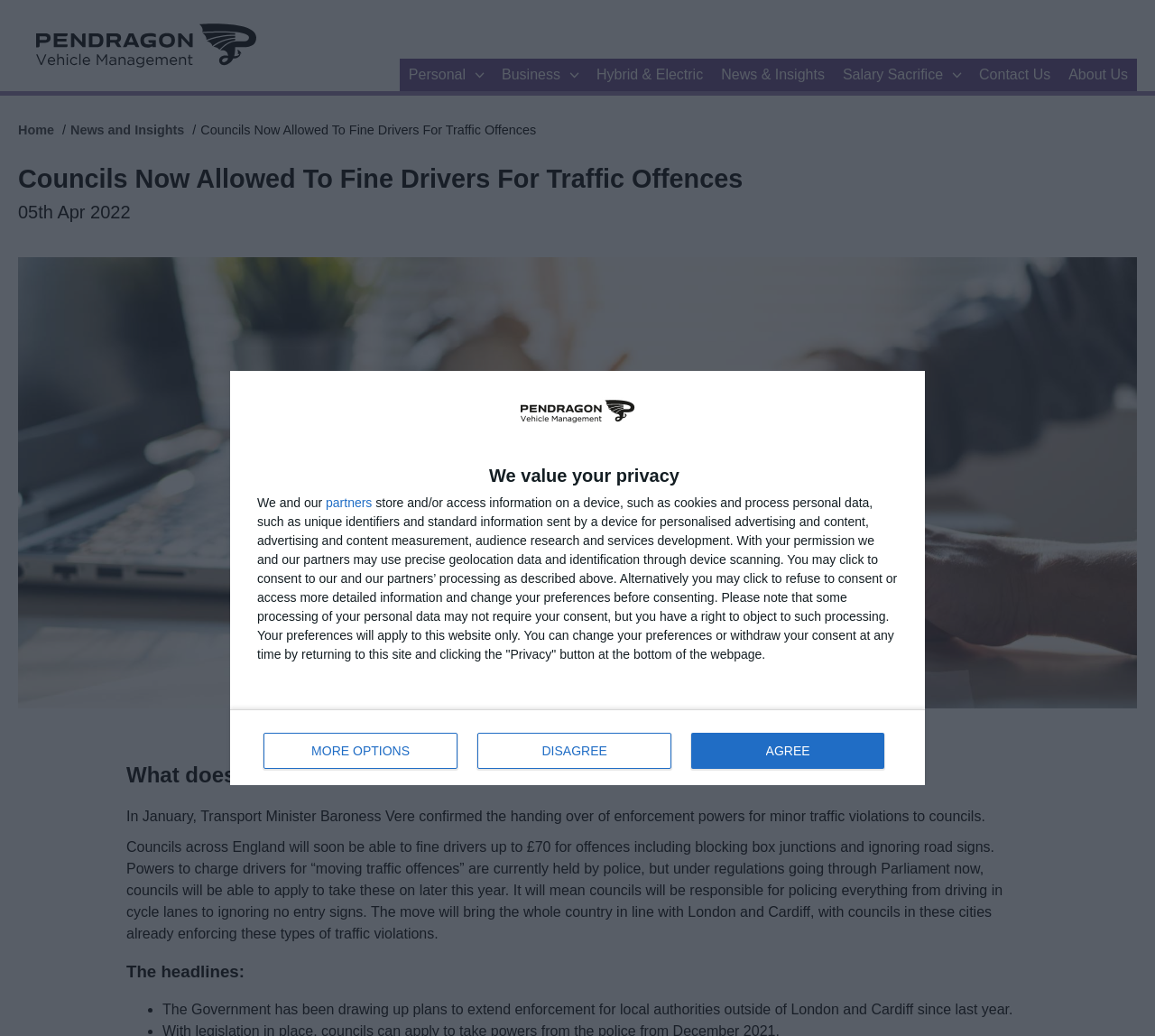Determine which piece of text is the heading of the webpage and provide it.

Councils Now Allowed To Fine Drivers For Traffic Offences